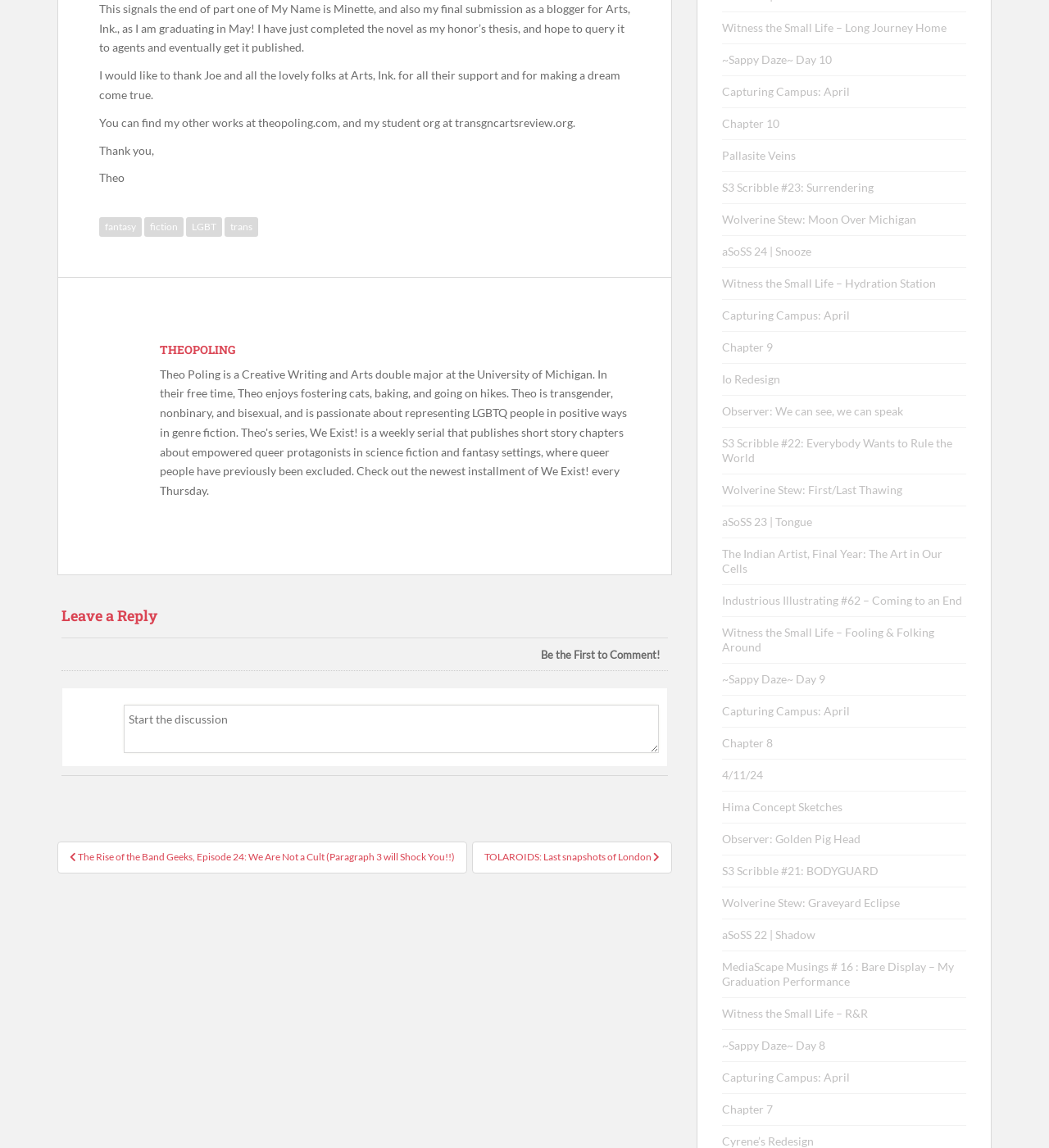Respond with a single word or short phrase to the following question: 
What is the topic of the footer links?

Categories